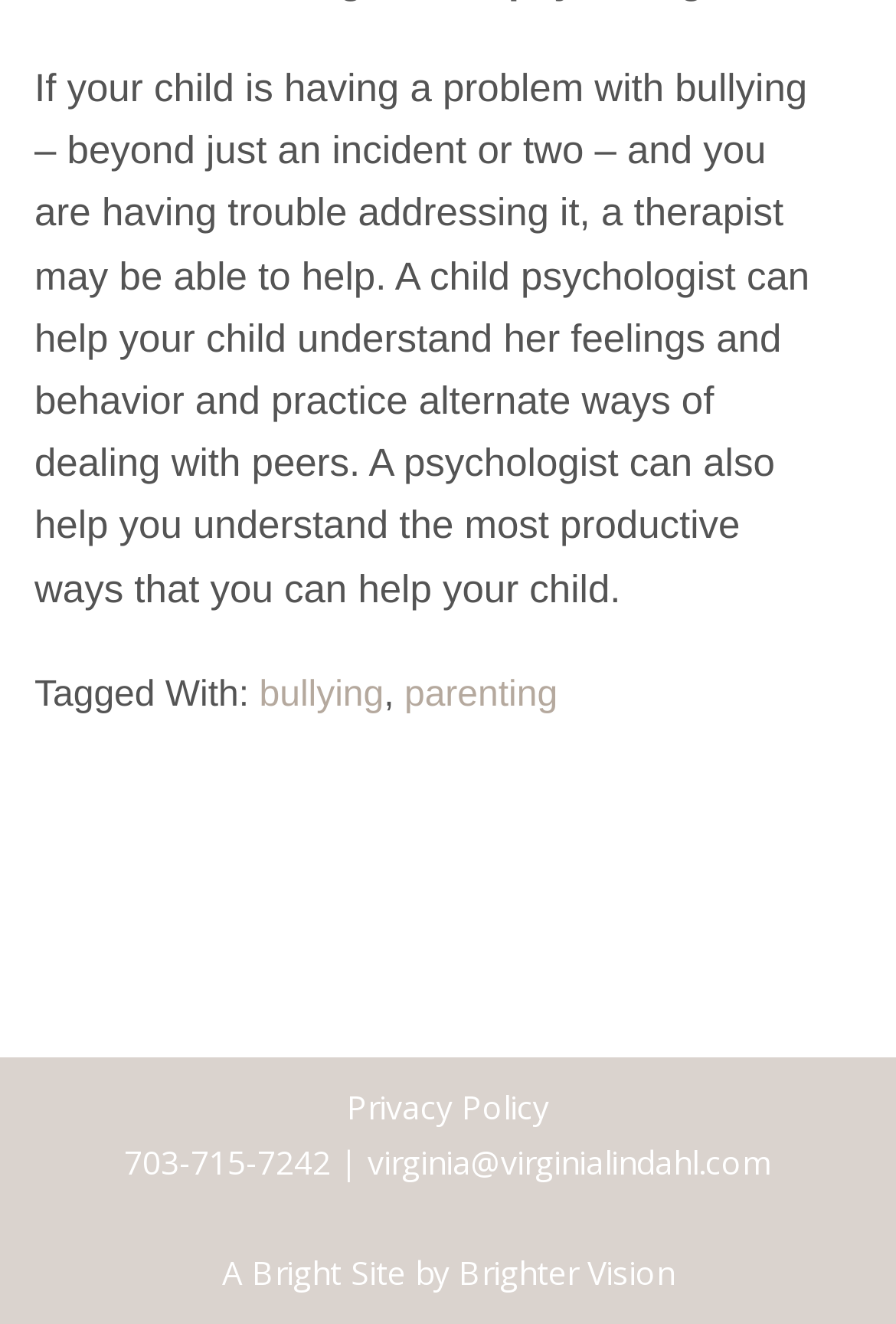Bounding box coordinates are specified in the format (top-left x, top-left y, bottom-right x, bottom-right y). All values are floating point numbers bounded between 0 and 1. Please provide the bounding box coordinate of the region this sentence describes: Can't remember your password?

None